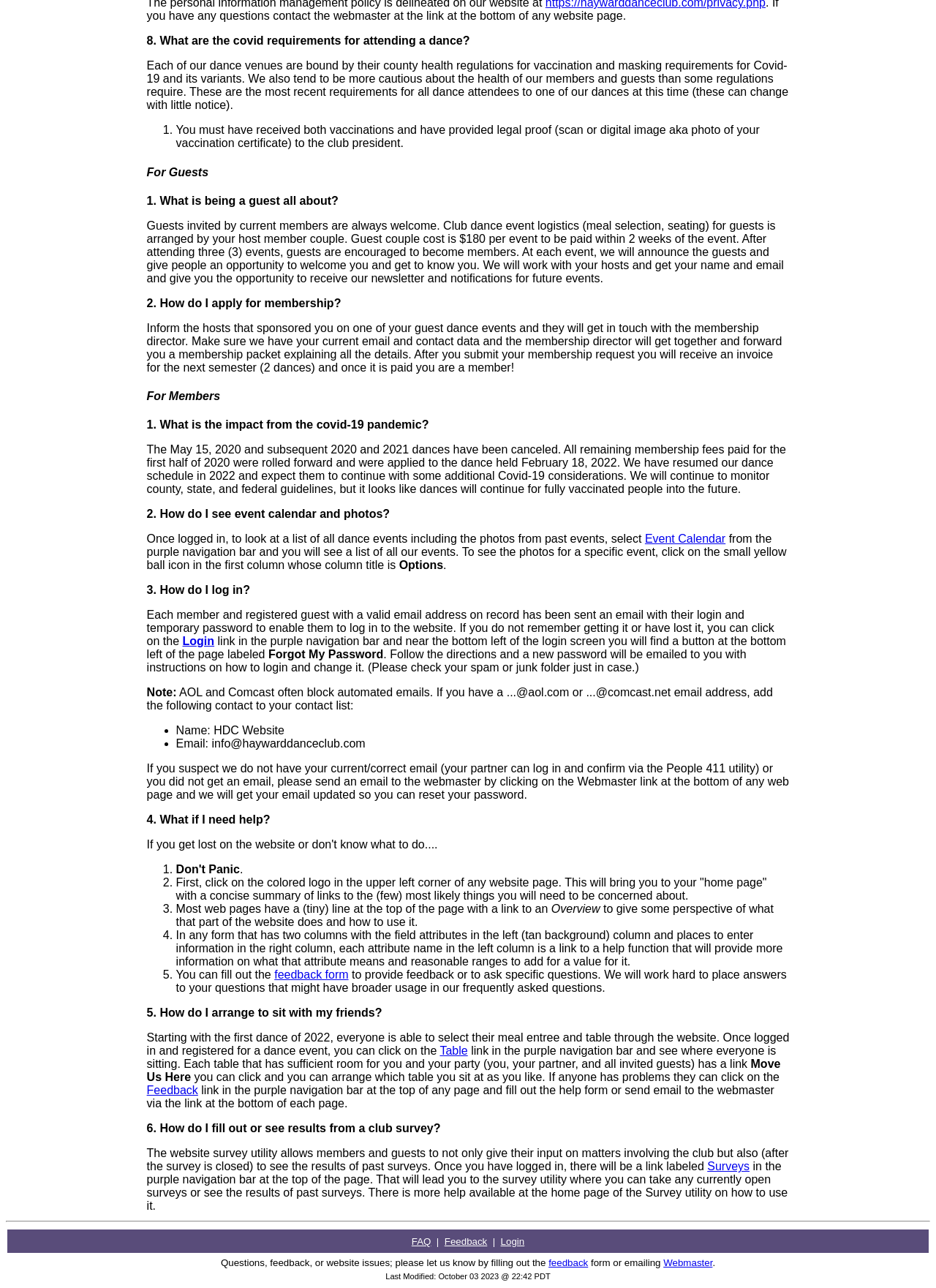Please mark the clickable region by giving the bounding box coordinates needed to complete this instruction: "Click on the 'Surveys' link".

[0.756, 0.901, 0.801, 0.911]